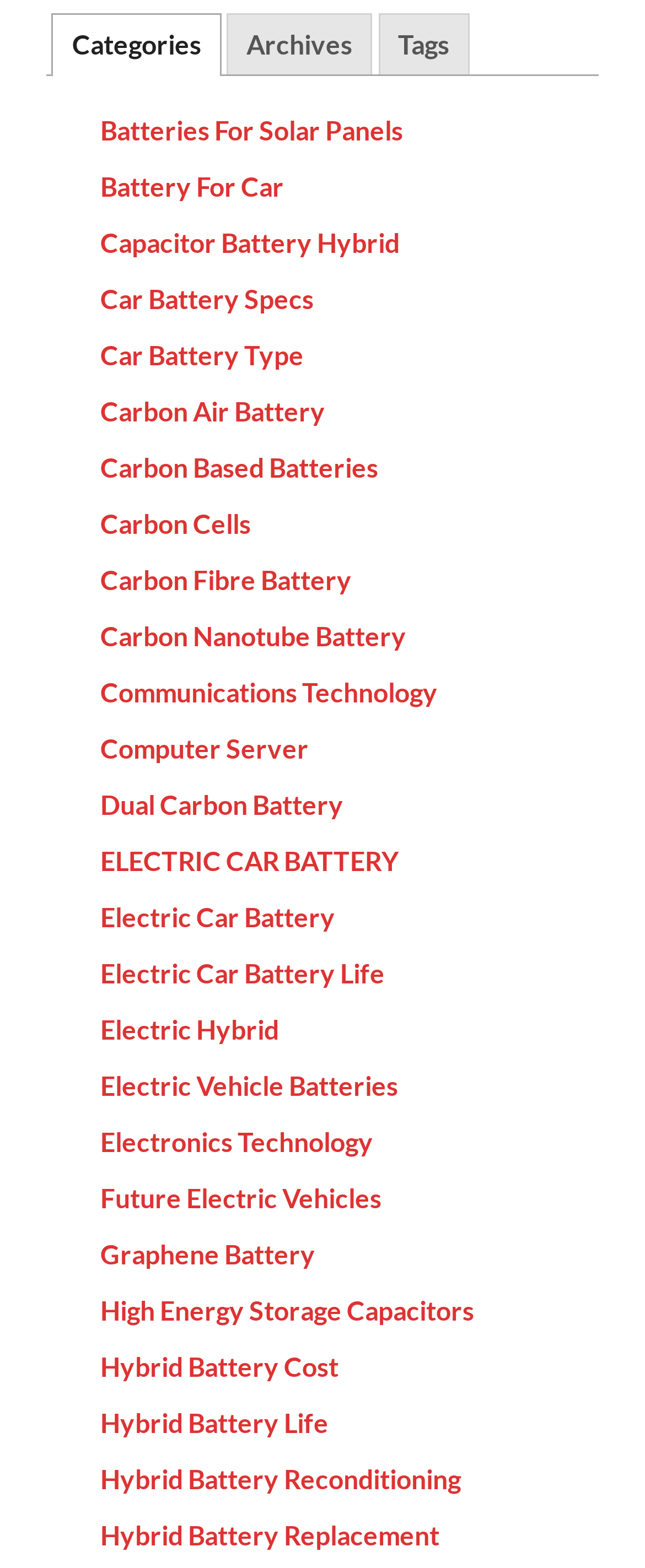Specify the bounding box coordinates of the element's area that should be clicked to execute the given instruction: "Click on the 'Batteries For Solar Panels' link". The coordinates should be four float numbers between 0 and 1, i.e., [left, top, right, bottom].

[0.155, 0.073, 0.625, 0.093]